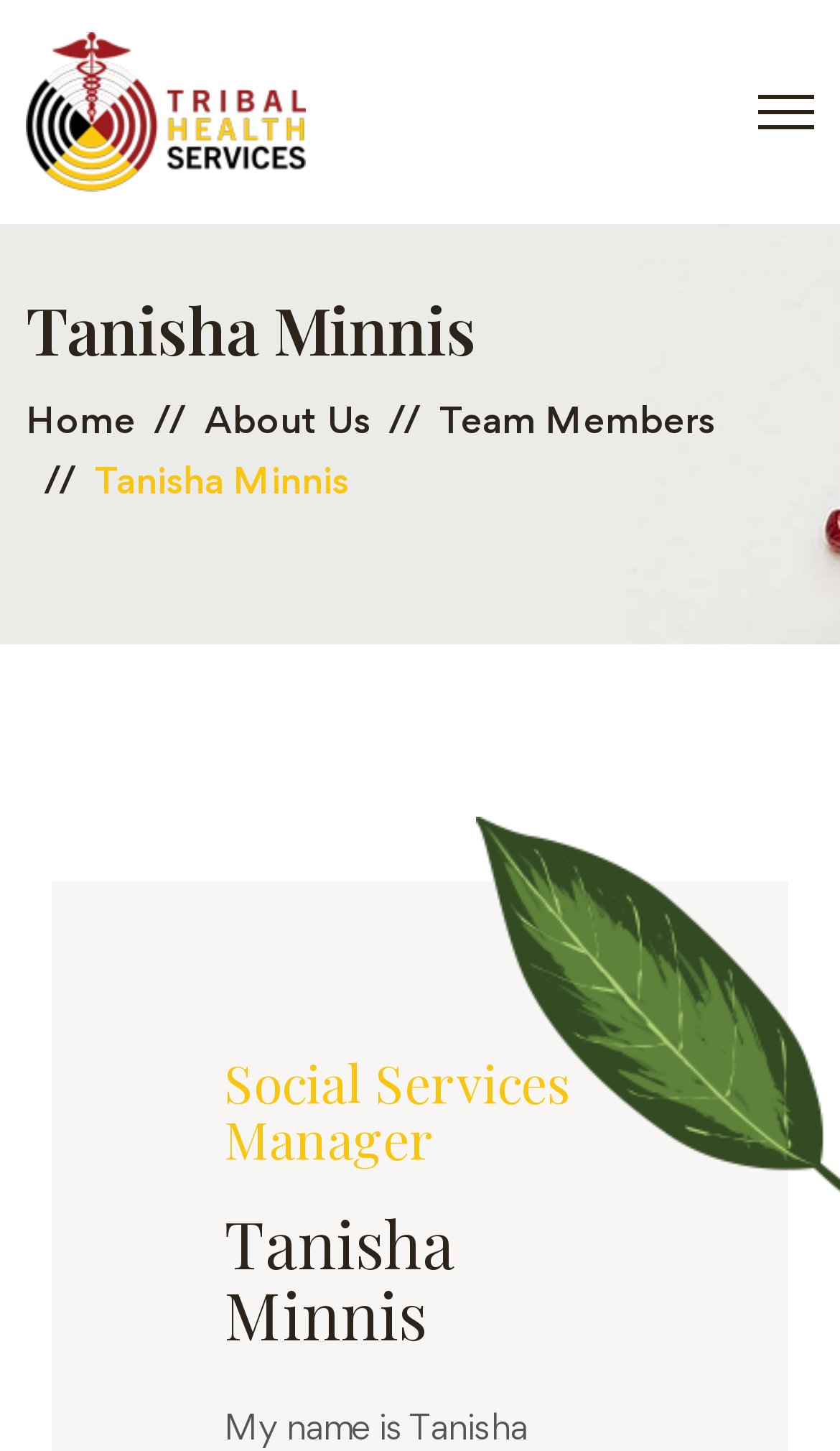Respond with a single word or short phrase to the following question: 
What is the name of the person on this webpage?

Tanisha Minnis